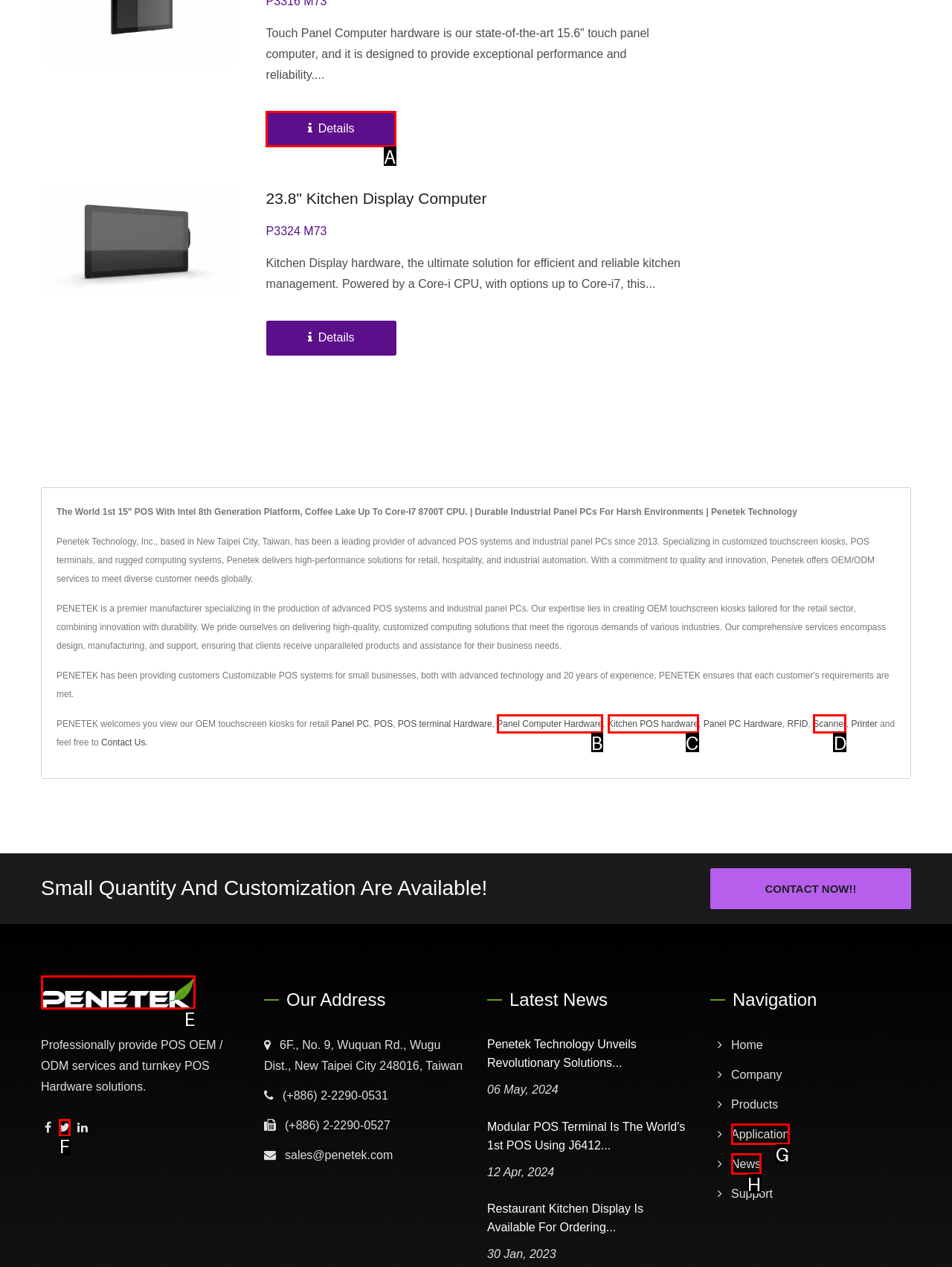To complete the instruction: Click on the 'Details' link to learn more about the 15.6" touch panel computer, which HTML element should be clicked?
Respond with the option's letter from the provided choices.

A